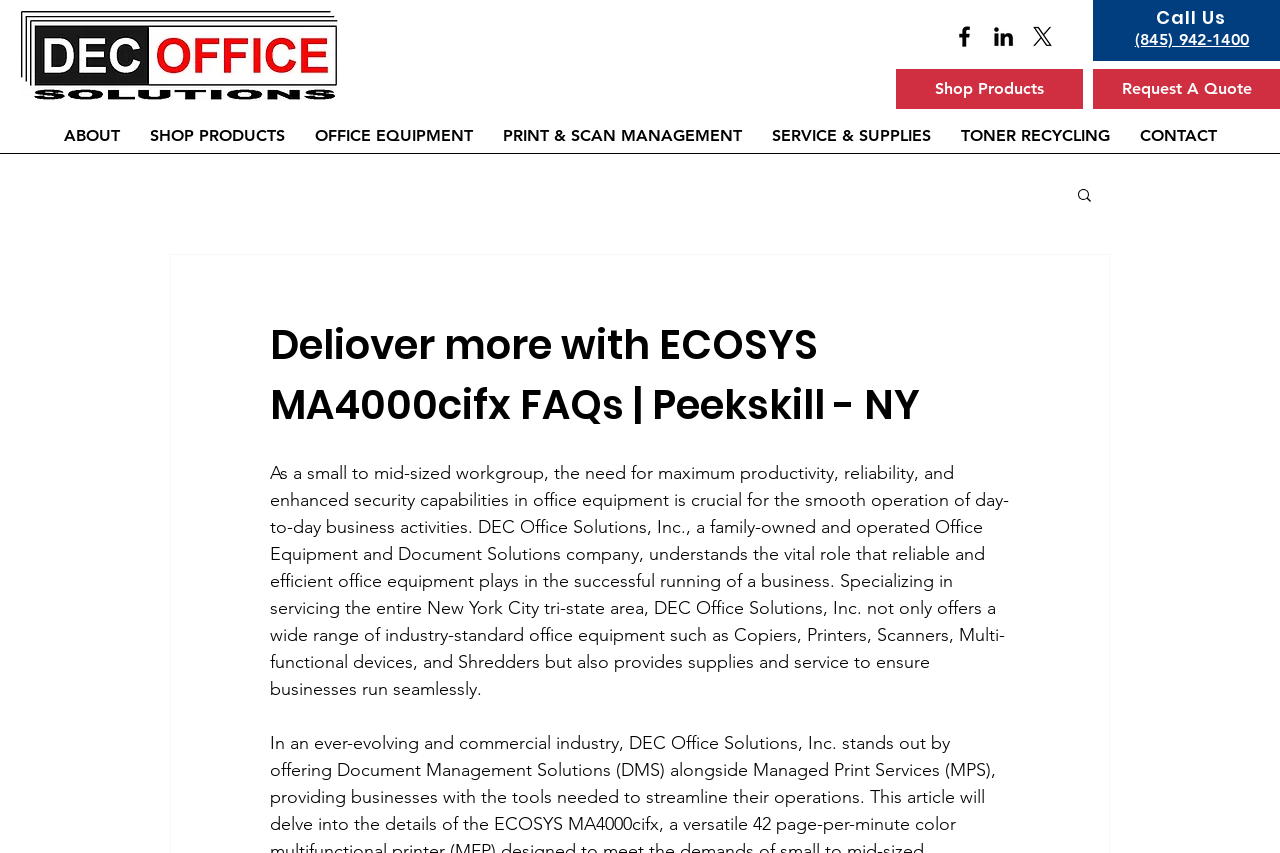Answer the question below using just one word or a short phrase: 
What can be found on the navigation menu?

ABOUT, SHOP PRODUCTS, OFFICE EQUIPMENT, etc.